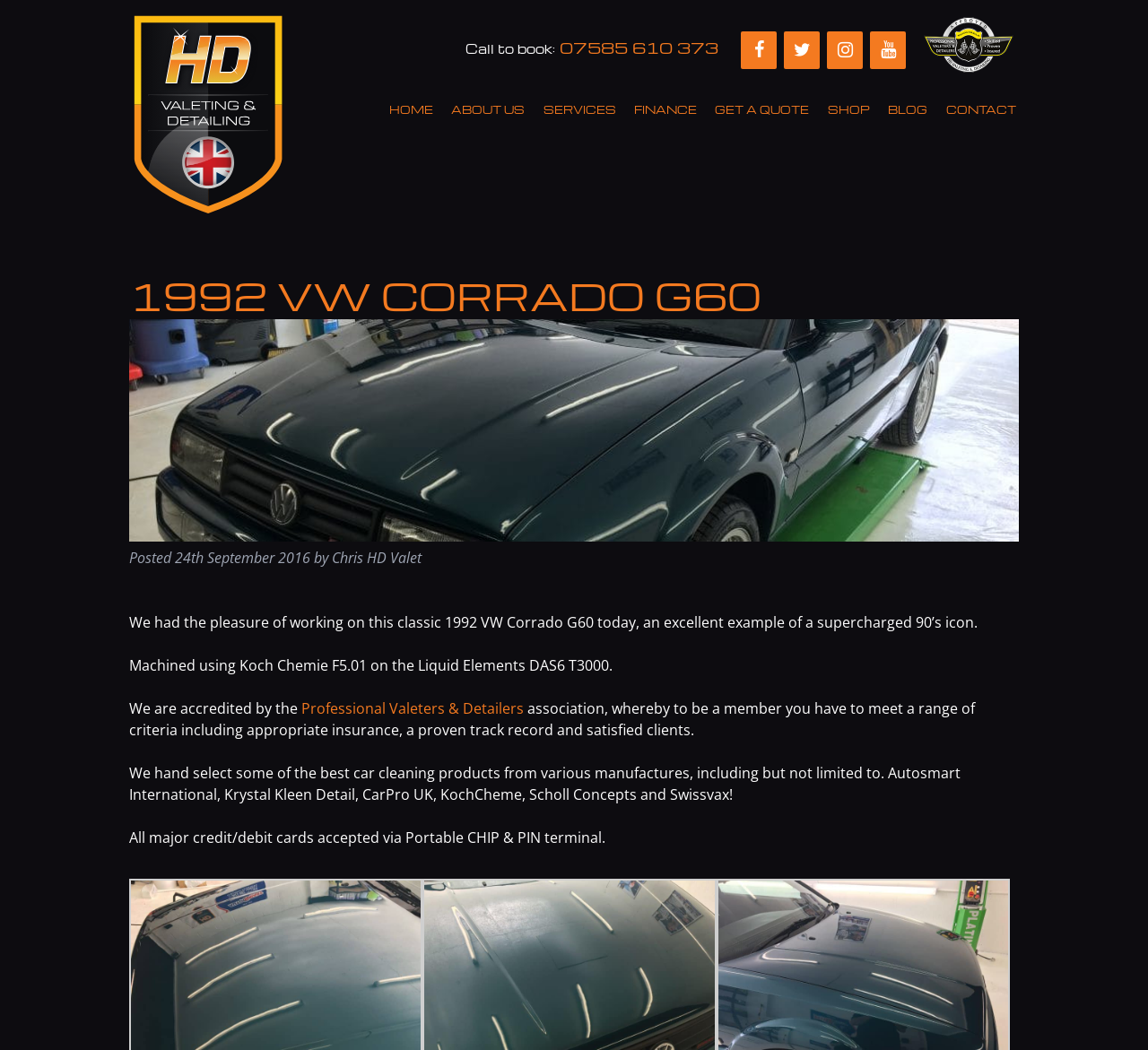What is the year of the car?
Use the image to answer the question with a single word or phrase.

1992